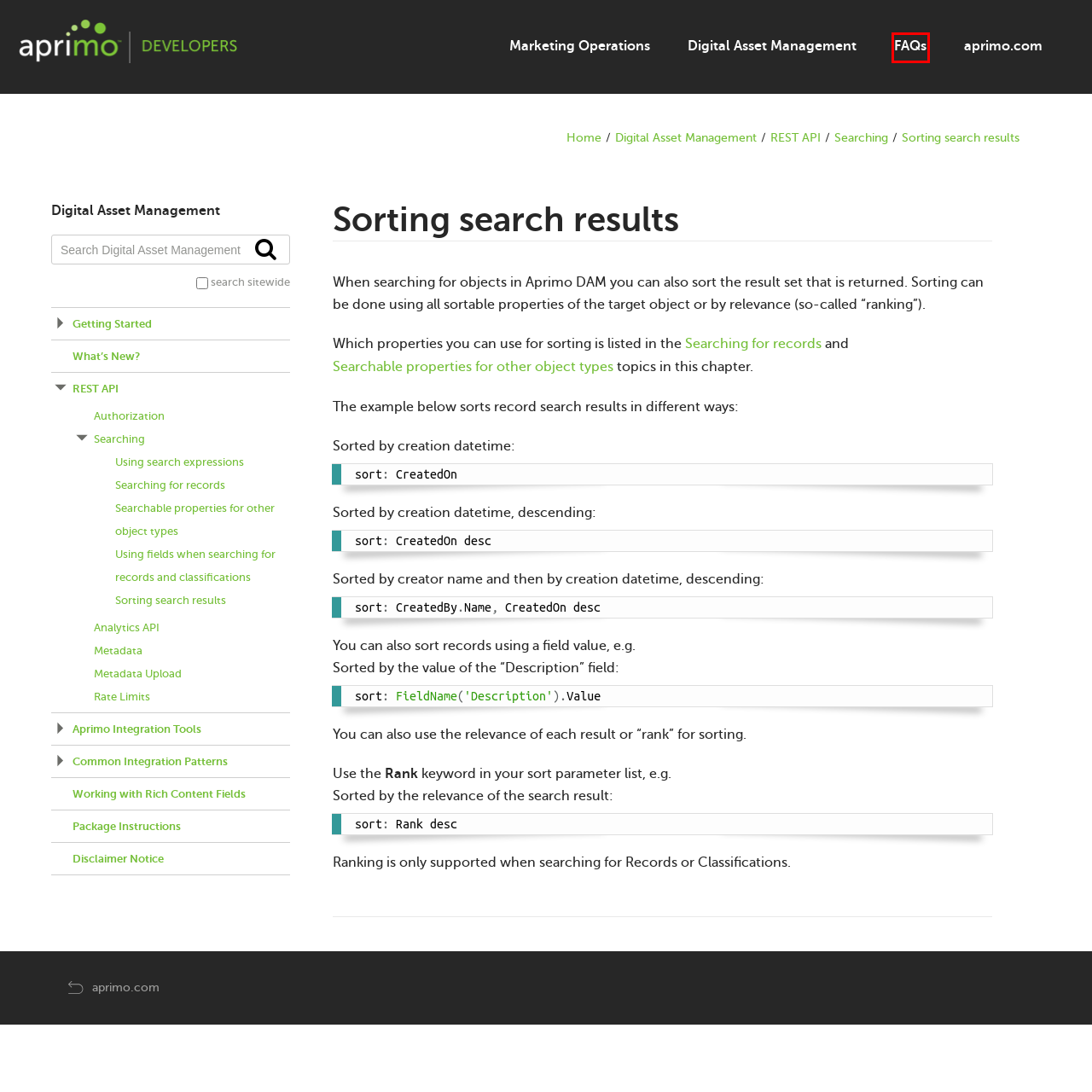Please examine the screenshot provided, which contains a red bounding box around a UI element. Select the webpage description that most accurately describes the new page displayed after clicking the highlighted element. Here are the candidates:
A. Searching for records - Aprimo Developers
B. Analytics API - Aprimo Developers
C. Working with Rich Content Fields - Aprimo Developers
D. Package Instructions - Aprimo Developers
E. What's New? - Aprimo Developers
F. REST API - Aprimo Developers
G. Searching - Aprimo Developers
H. Frequently Asked Questions - Aprimo Developers

H